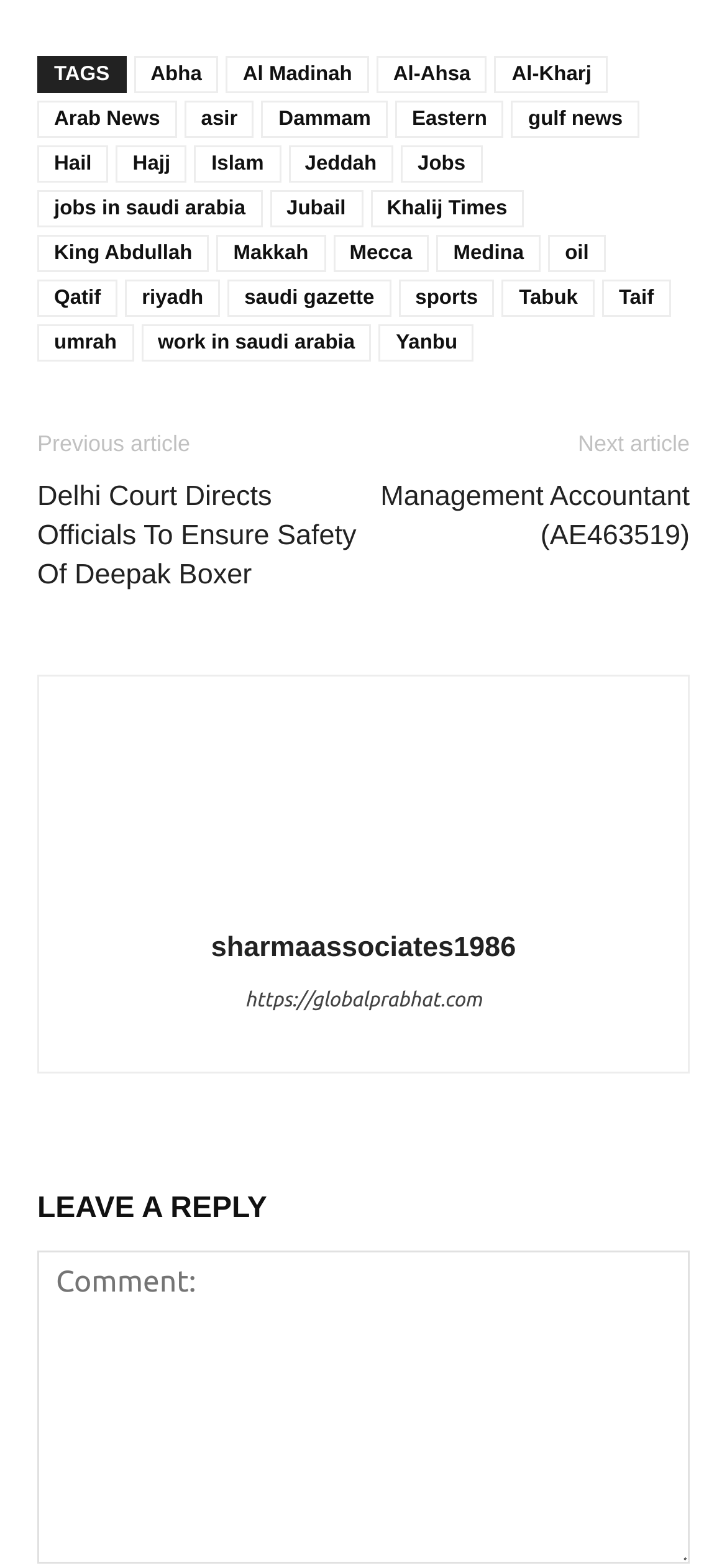What is the purpose of the textbox at the bottom of the page?
Please respond to the question with a detailed and informative answer.

The textbox at the bottom of the page is labeled 'Comment:' and is required, indicating that it is intended for users to leave a comment or reply to the article or content on the page.